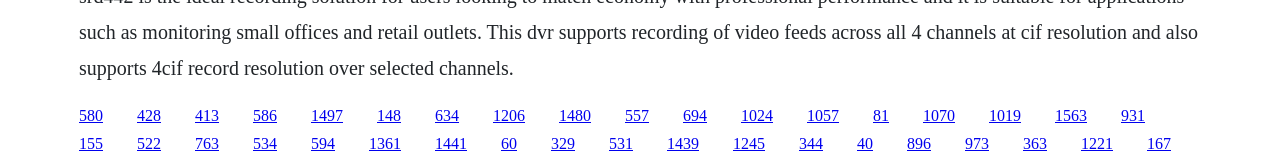Refer to the element description 1439 and identify the corresponding bounding box in the screenshot. Format the coordinates as (top-left x, top-left y, bottom-right x, bottom-right y) with values in the range of 0 to 1.

[0.521, 0.811, 0.546, 0.913]